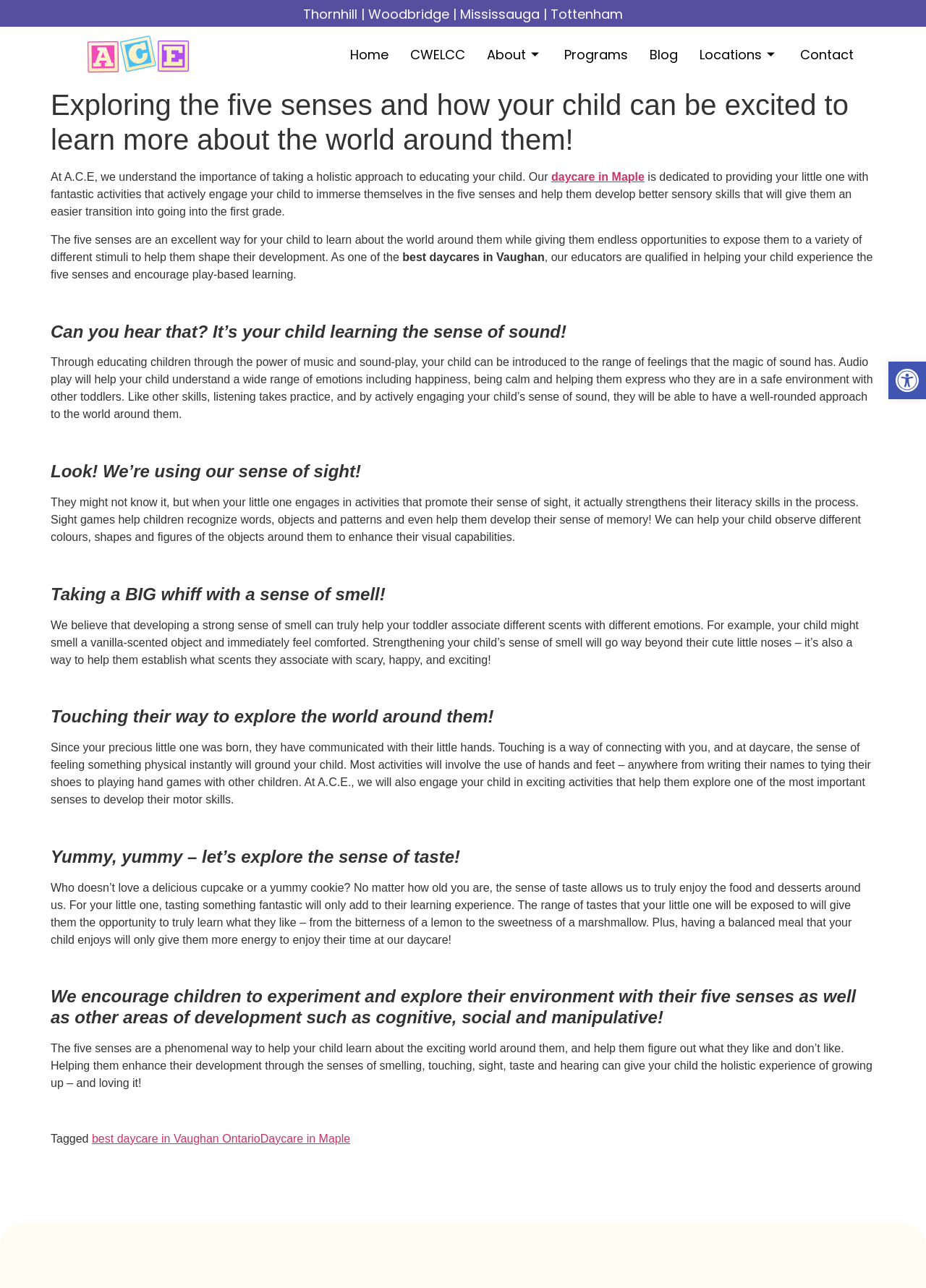Respond with a single word or phrase for the following question: 
What is the location of the daycare mentioned in the webpage?

Maple